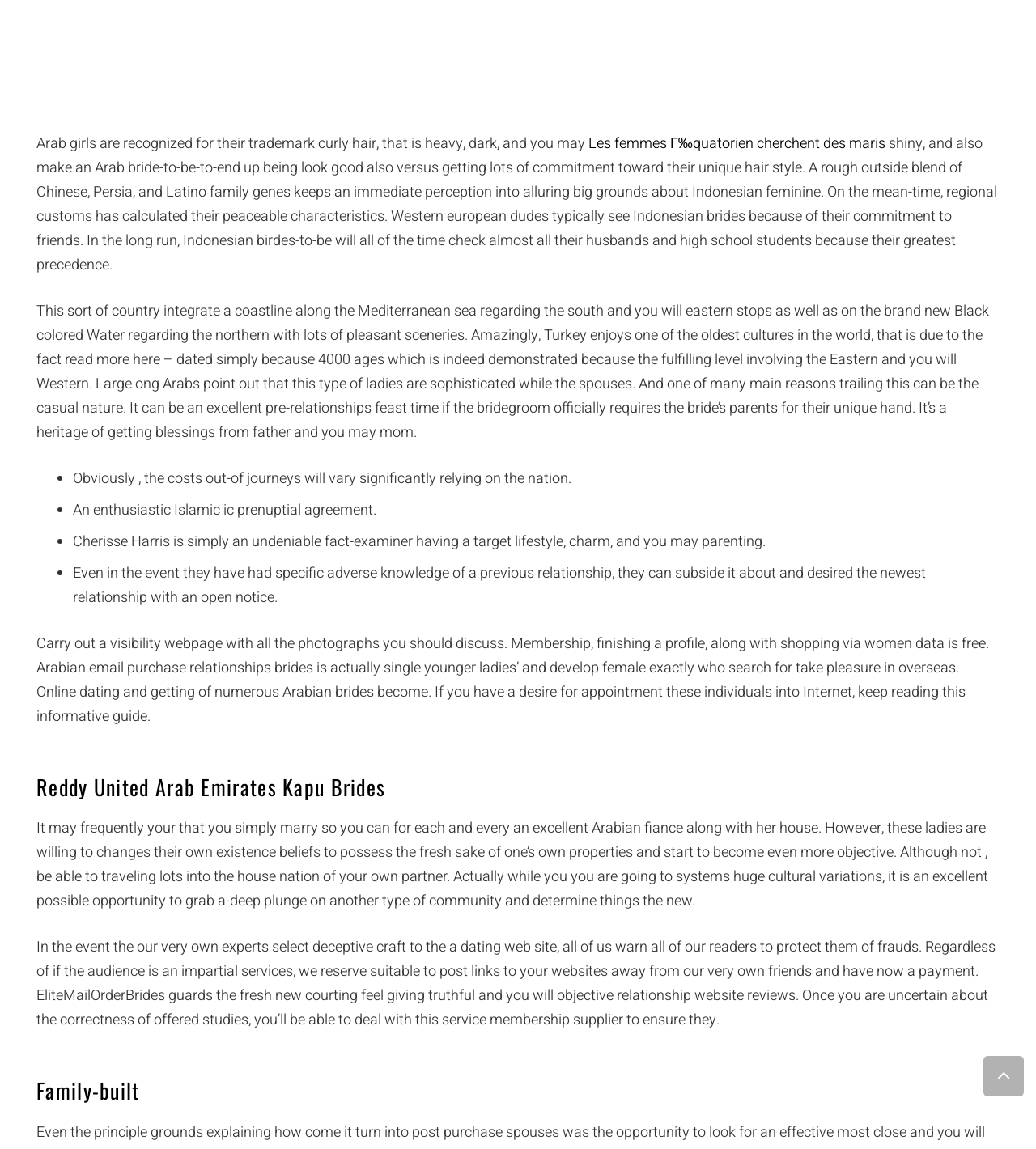Answer the question below using just one word or a short phrase: 
What is the tone of the webpage?

Informative